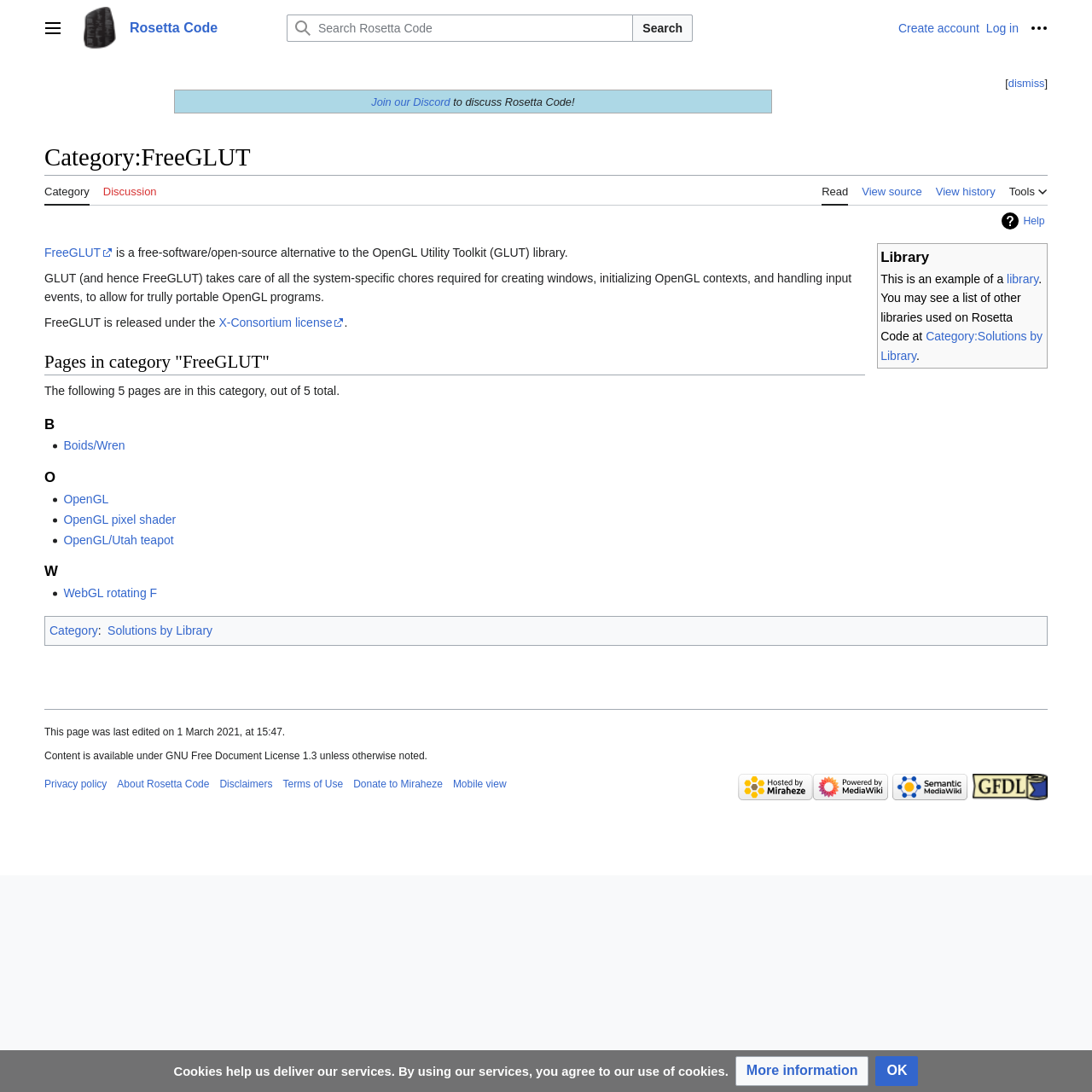Determine the bounding box coordinates of the clickable element to achieve the following action: 'View source'. Provide the coordinates as four float values between 0 and 1, formatted as [left, top, right, bottom].

[0.789, 0.16, 0.844, 0.187]